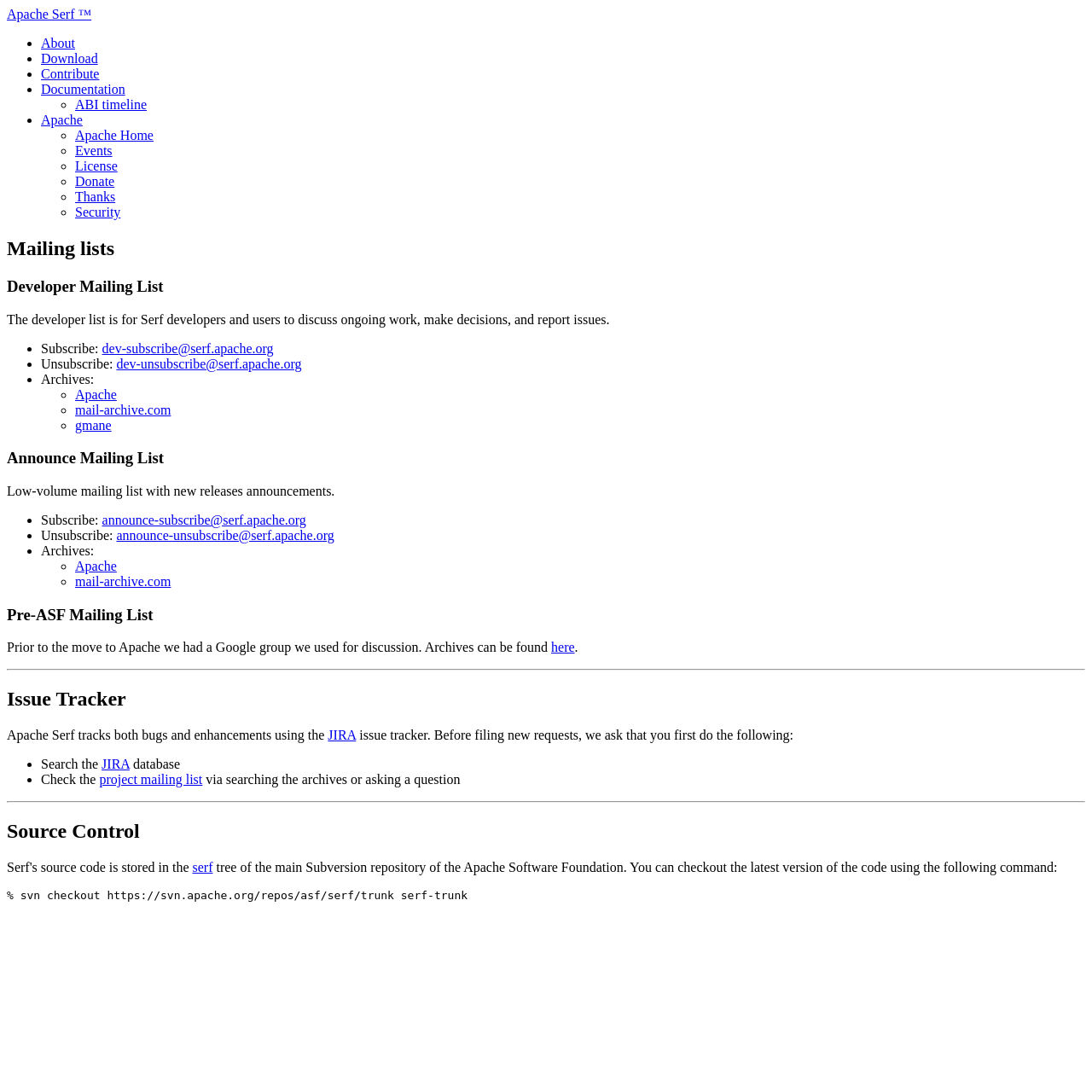Utilize the details in the image to thoroughly answer the following question: What is the name of the developer mailing list?

The developer mailing list is mentioned in the 'Mailing lists' section, where it is described as 'The developer list is for Serf developers and users to discuss ongoing work, make decisions, and report issues.' The subscription and unsubscription links are also provided.